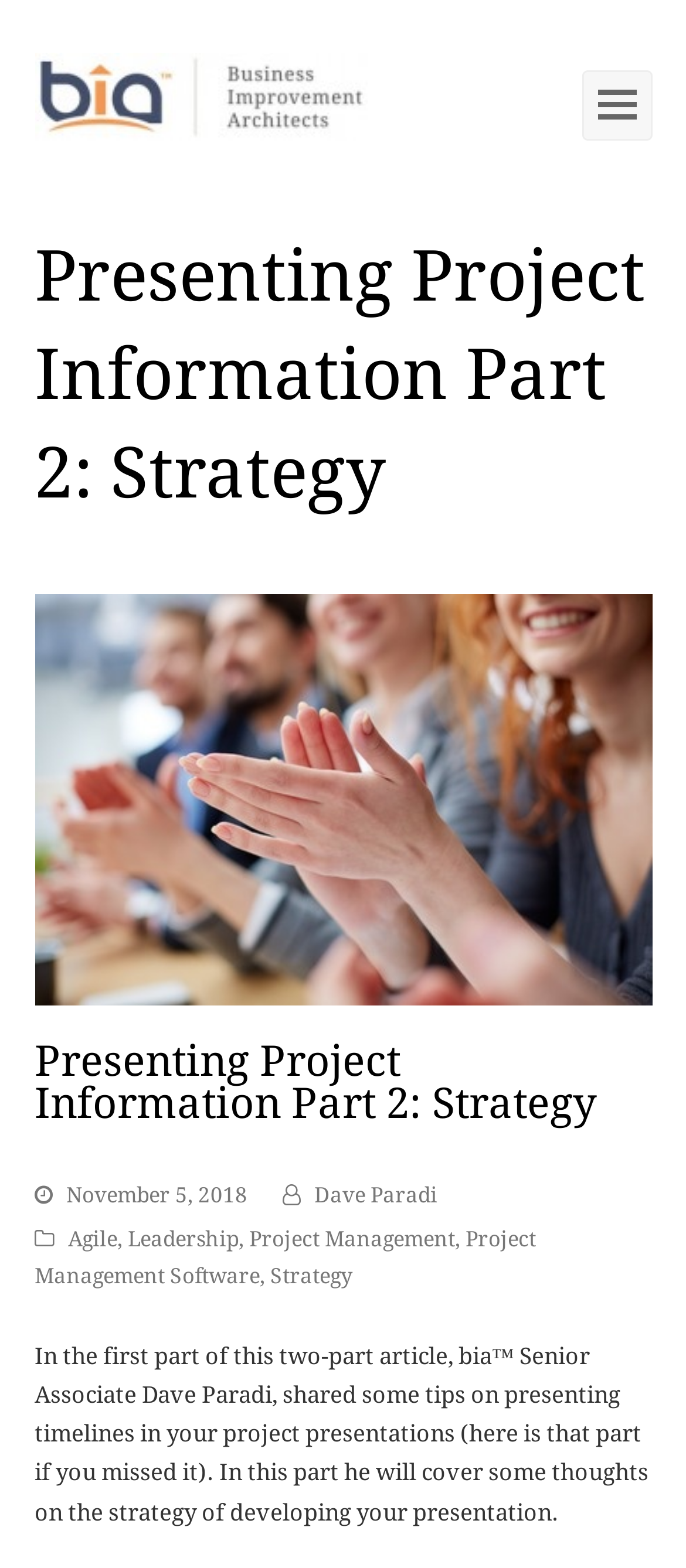Respond to the following query with just one word or a short phrase: 
Who is the author of this article?

Dave Paradi